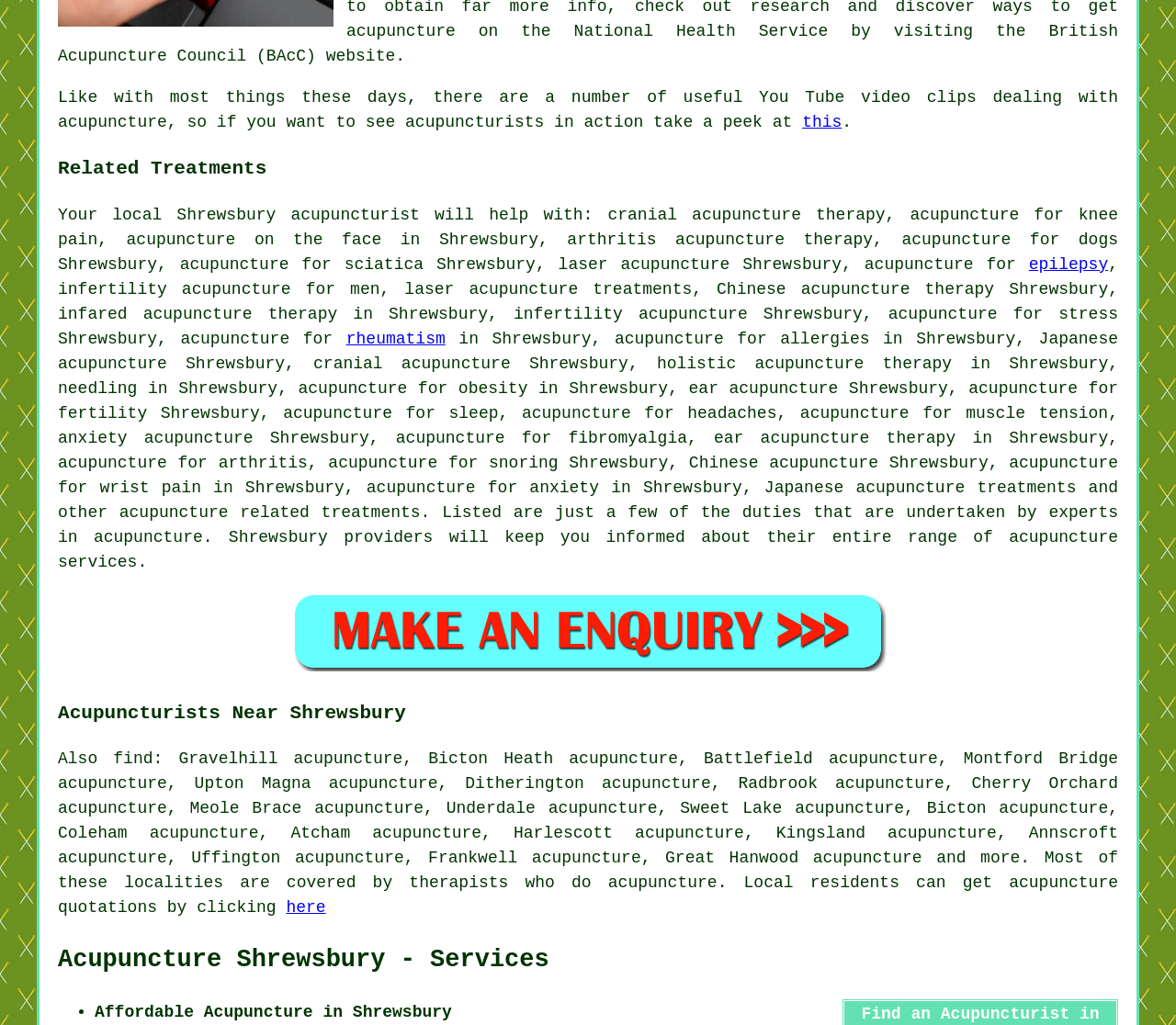Find the coordinates for the bounding box of the element with this description: "Home".

None